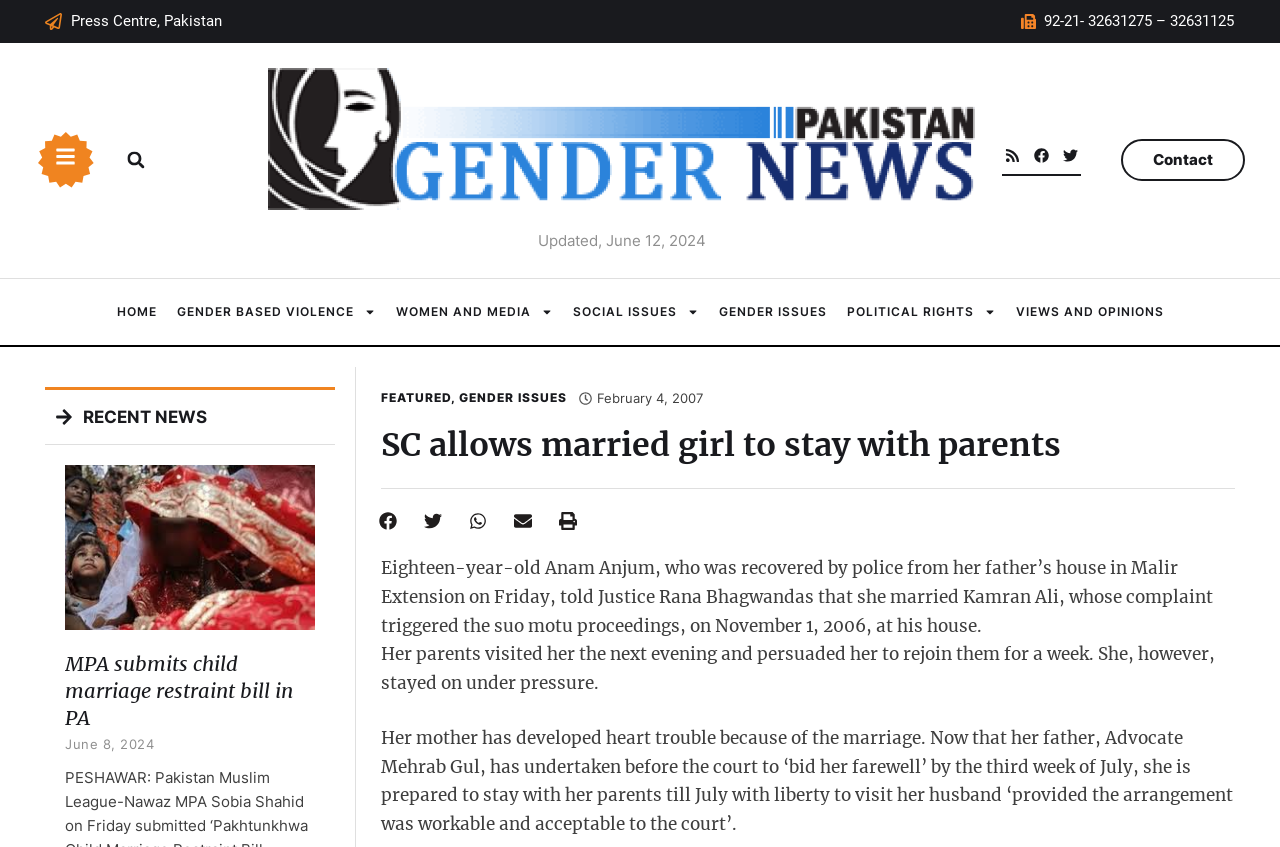Answer the question with a brief word or phrase:
What is the contact information?

92-21- 32631275 – 32631125